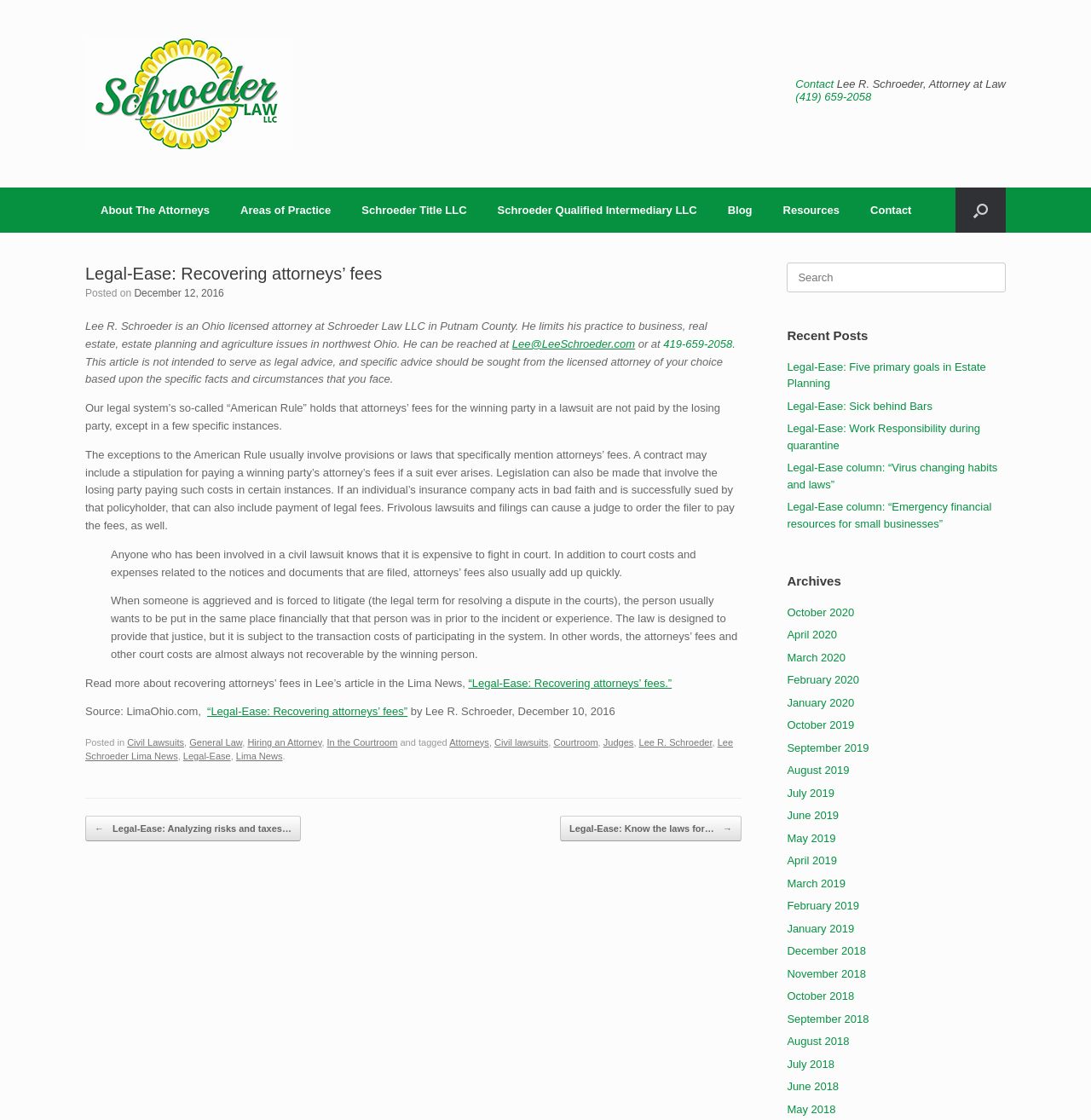What is the topic of the article?
Answer with a single word or short phrase according to what you see in the image.

Recovering attorneys’ fees